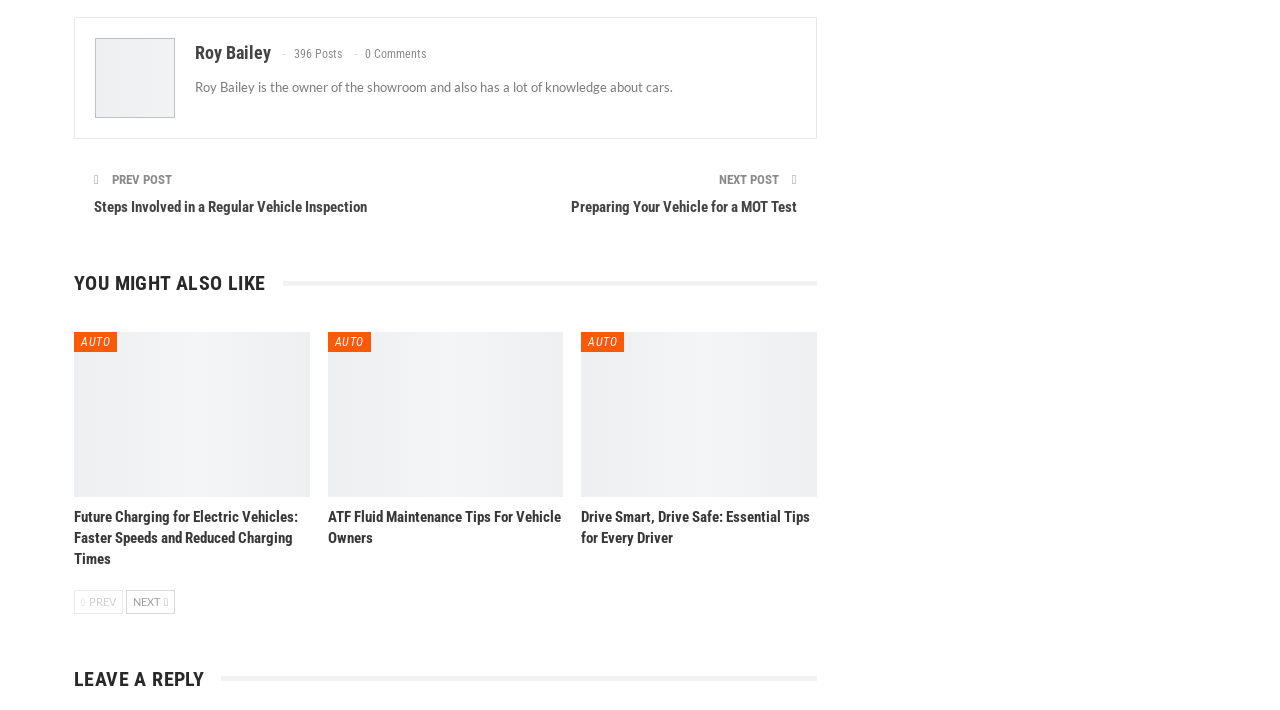Could you indicate the bounding box coordinates of the region to click in order to complete this instruction: "Click on the link to view more posts from the author".

[0.221, 0.375, 0.316, 0.423]